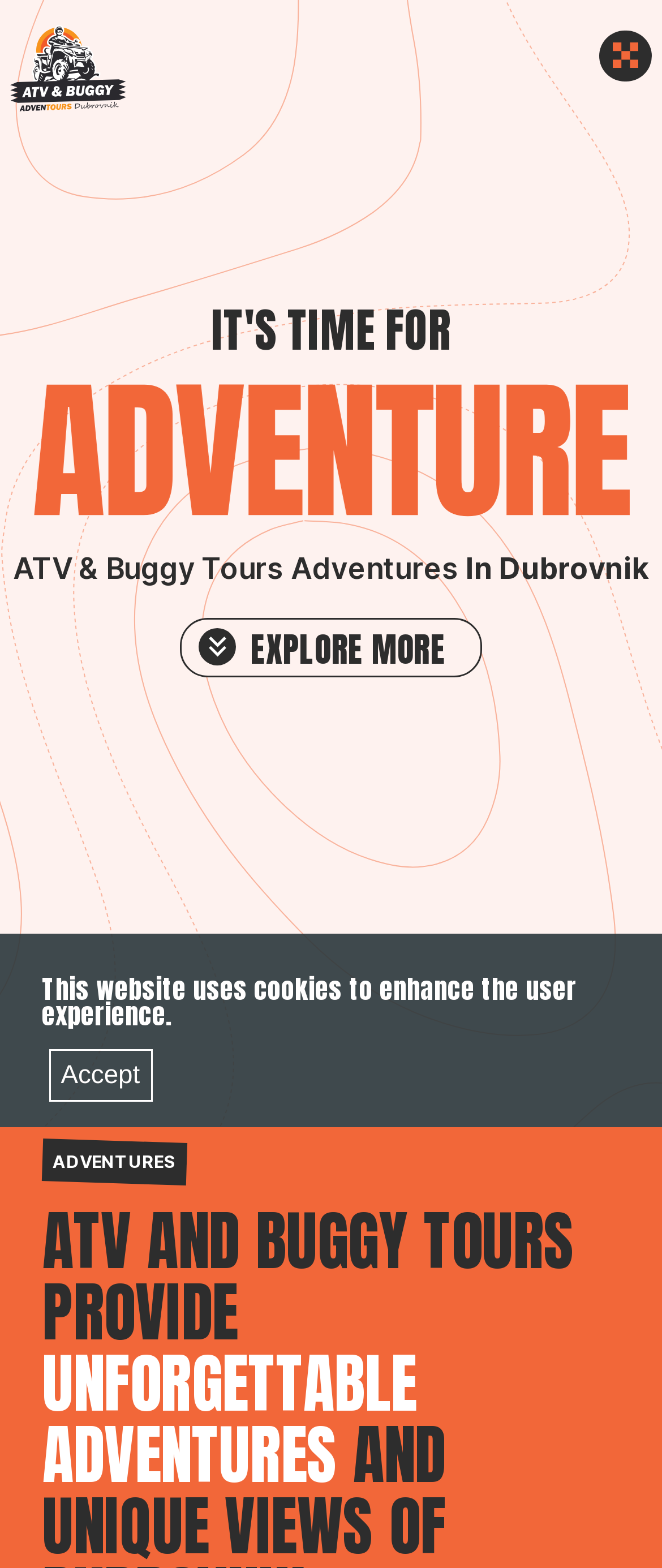Could you please study the image and provide a detailed answer to the question:
What type of image is displayed at the top of the webpage?

Based on the bounding box coordinates and the OCR text, it can be inferred that the image at the top of the webpage is an ATV image, which is related to the main activity offered on the website.